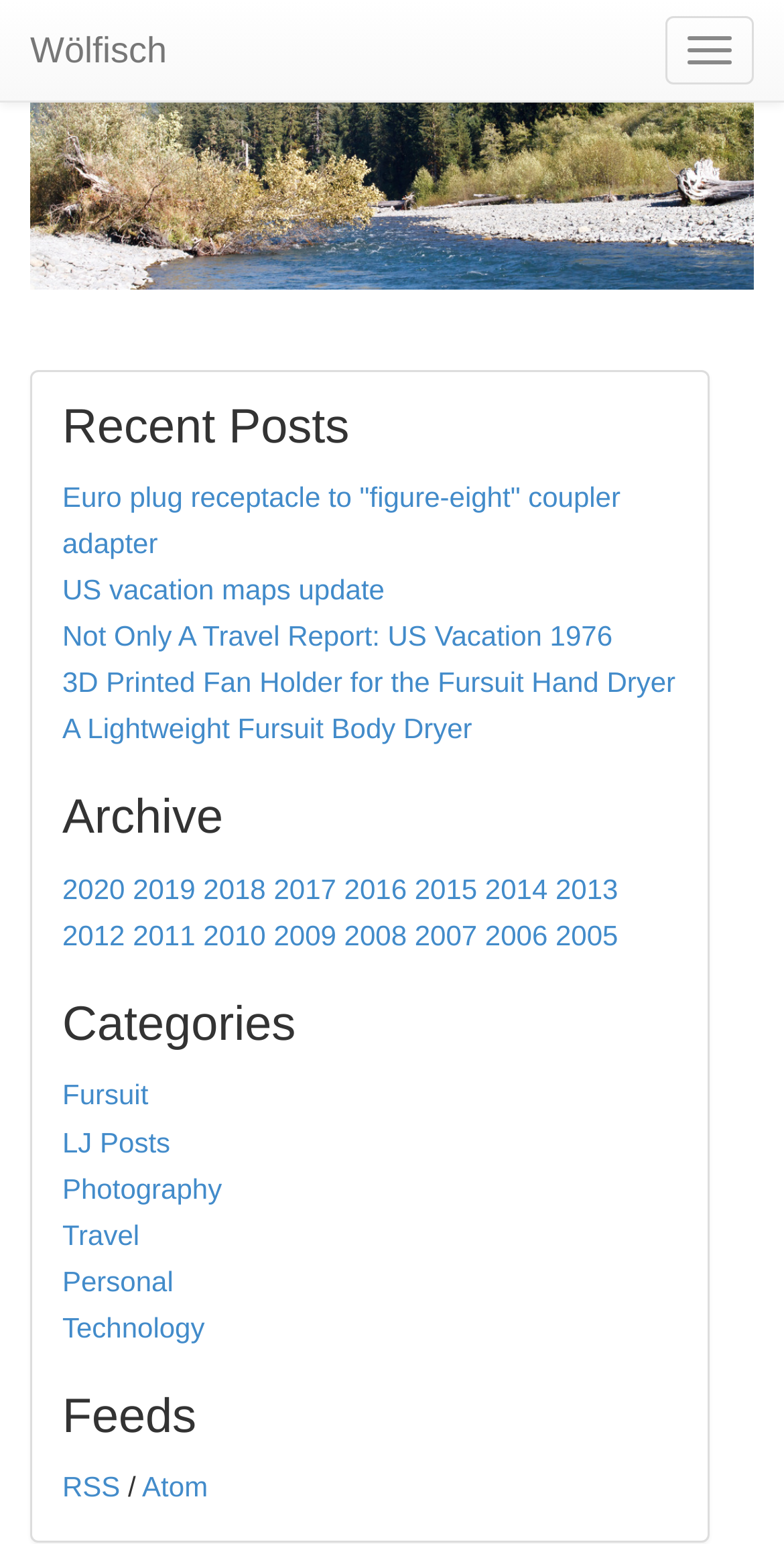Describe all the visual and textual components of the webpage comprehensively.

The webpage is a blog titled "Wölfisch" with a prominent page head image at the top. Below the image, there is a navigation toggle button at the top right corner. The main content area is divided into several sections. 

The first section is titled "Recent Posts" and lists five article links, including "Euro plug receptacle to 'figure-eight' coupler adapter", "US vacation maps update", and others. These links are arranged vertically, one below the other.

The next section is titled "Archive" and contains a list of year links, ranging from 2012 to 2020, arranged horizontally. 

Below the archive section, there are three more sections: "Categories", "Feeds", and an empty section with a single slash character. The "Categories" section lists seven category links, including "Fursuit", "Photography", and "Travel", arranged vertically. The "Feeds" section contains two feed links, "RSS" and "Atom", with a slash character in between.

Throughout the webpage, there are no images other than the page head image. The overall layout is organized, with clear headings and concise text.